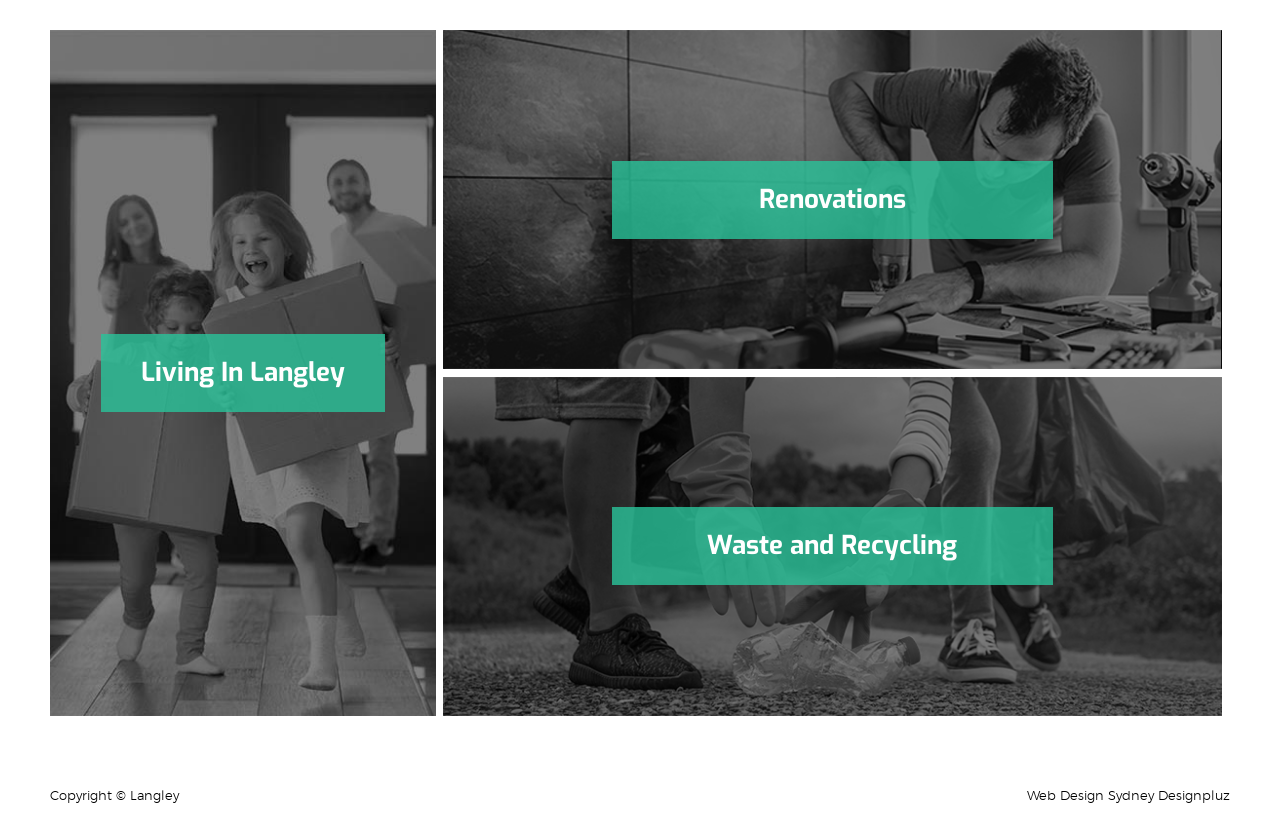How many links are there in the footer section?
Based on the image, please offer an in-depth response to the question.

In the footer section, I found three links: 'Copyright © Langley', 'Web Design Sydney', and 'Designpluz', which are located at the bottom of the webpage.